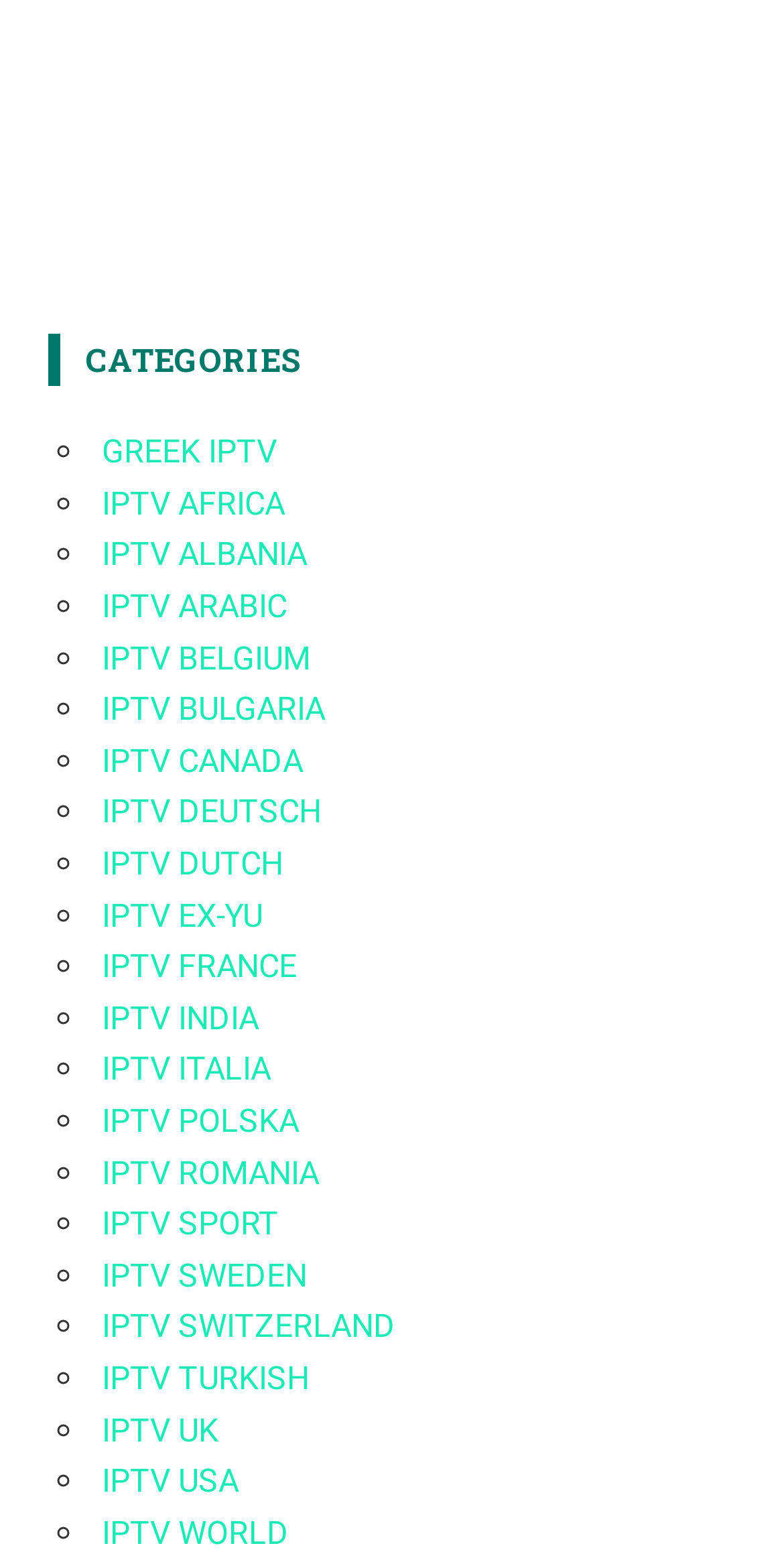Respond to the following question with a brief word or phrase:
What is the category heading on the webpage?

CATEGORIES